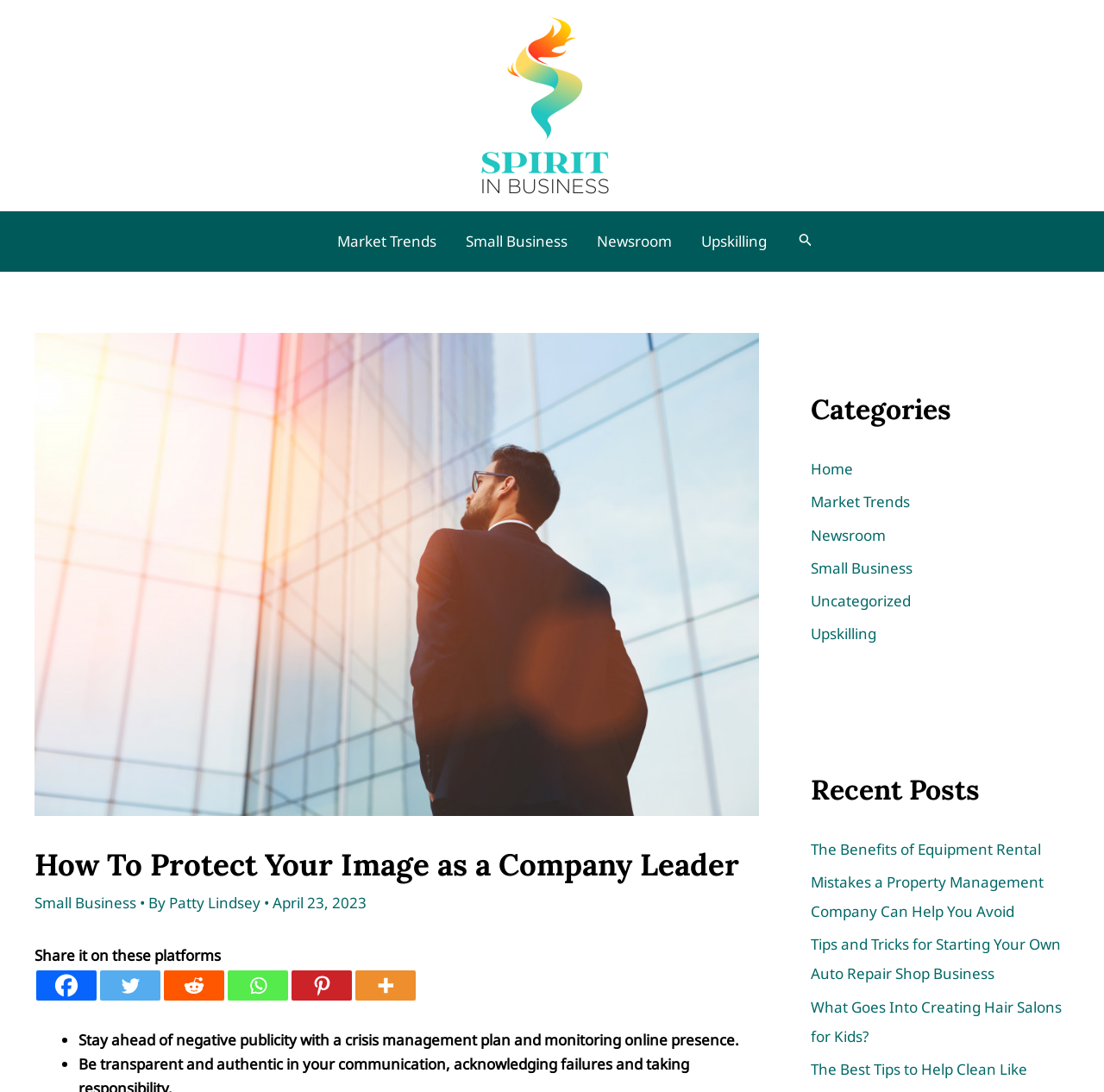Please locate the bounding box coordinates of the element that needs to be clicked to achieve the following instruction: "View recent posts". The coordinates should be four float numbers between 0 and 1, i.e., [left, top, right, bottom].

[0.734, 0.707, 0.969, 0.739]